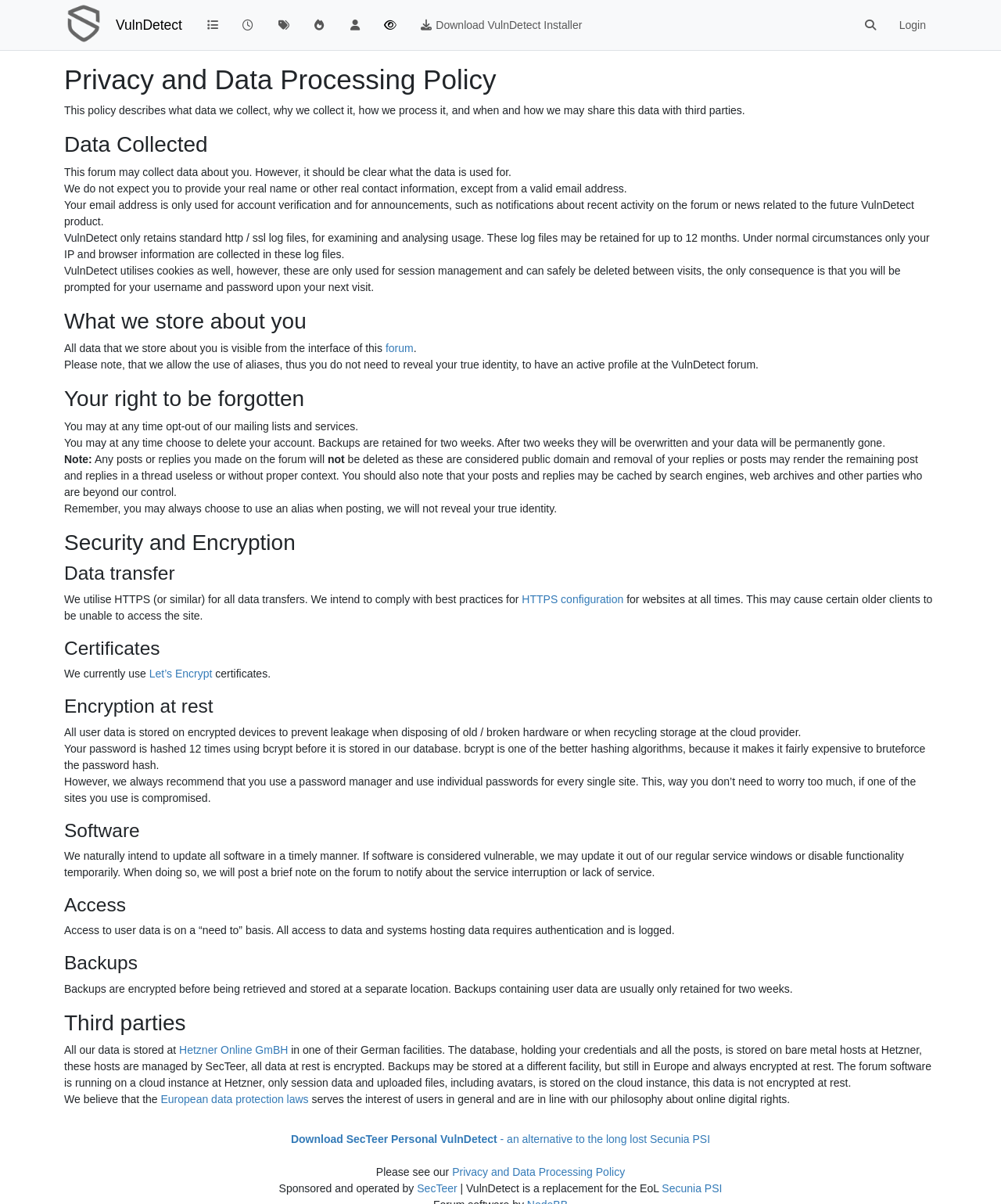Identify the bounding box of the UI component described as: "European data protection laws".

[0.161, 0.908, 0.308, 0.918]